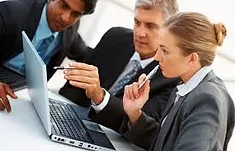Look at the image and give a detailed response to the following question: How many individuals are engaged in the discussion?

There are three individuals in the image, a man with dark hair, a man with gray hair, and a woman, all of whom are deeply engaged in a discussion while reviewing information on a laptop.